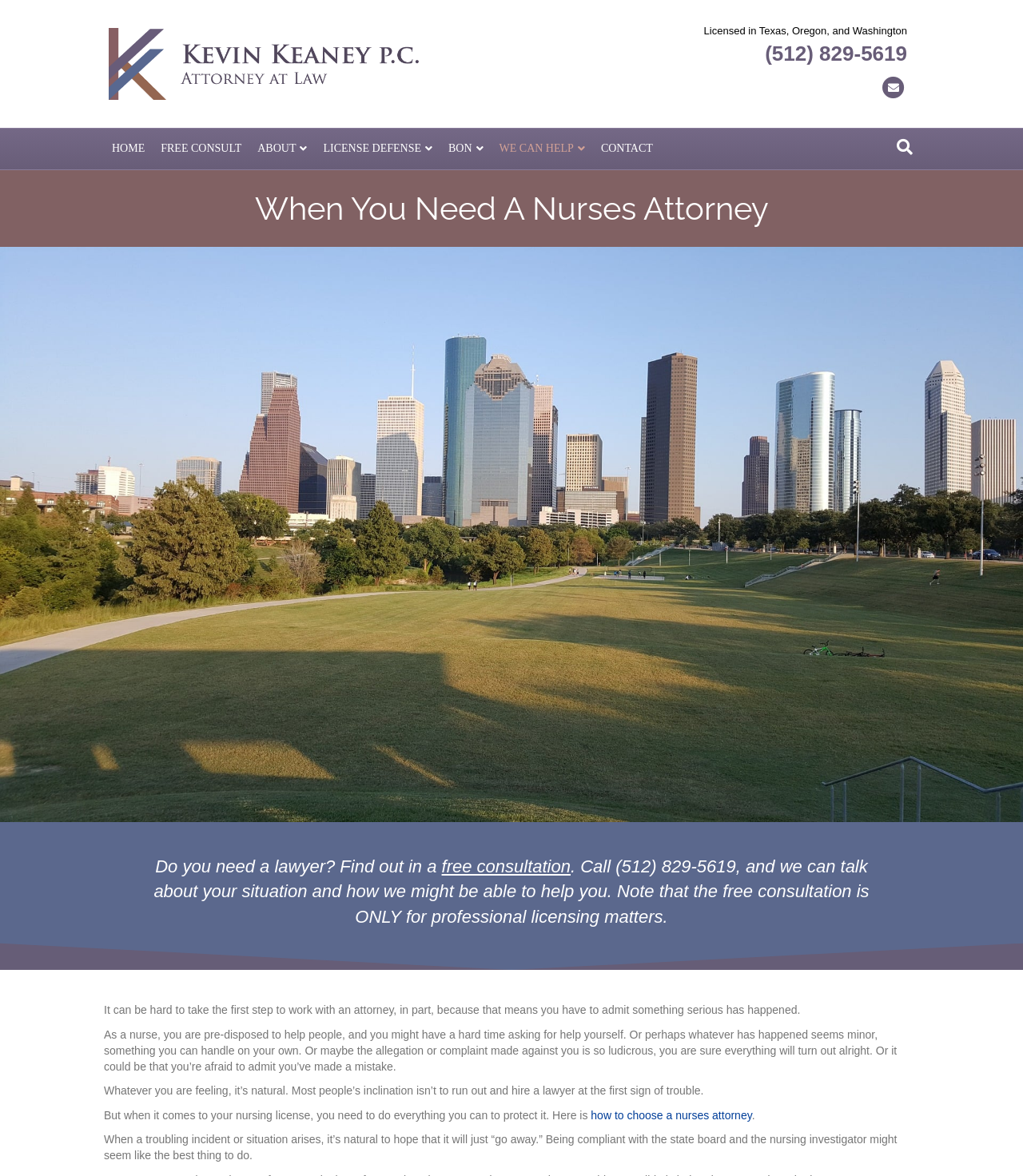Identify the bounding box for the described UI element: "alt="Nurses Attorney for Texas"".

[0.102, 0.048, 0.414, 0.059]